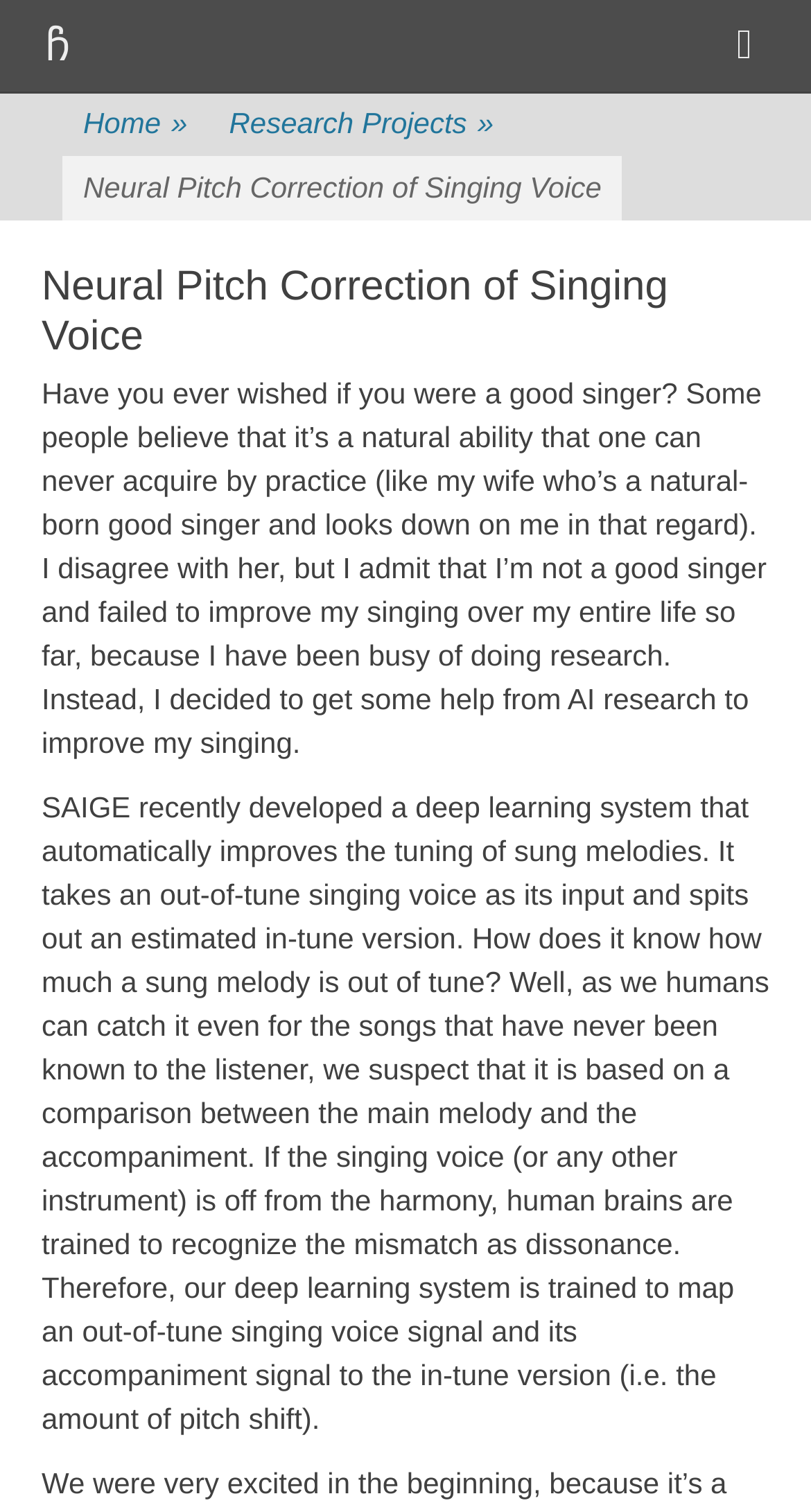What is the role of accompaniment in pitch correction?
Please provide an in-depth and detailed response to the question.

The accompaniment plays a crucial role in pitch correction as it helps to recognize dissonance when the singing voice is off from the harmony, and the deep learning system is trained to map the out-of-tune singing voice signal and its accompaniment signal to the in-tune version.